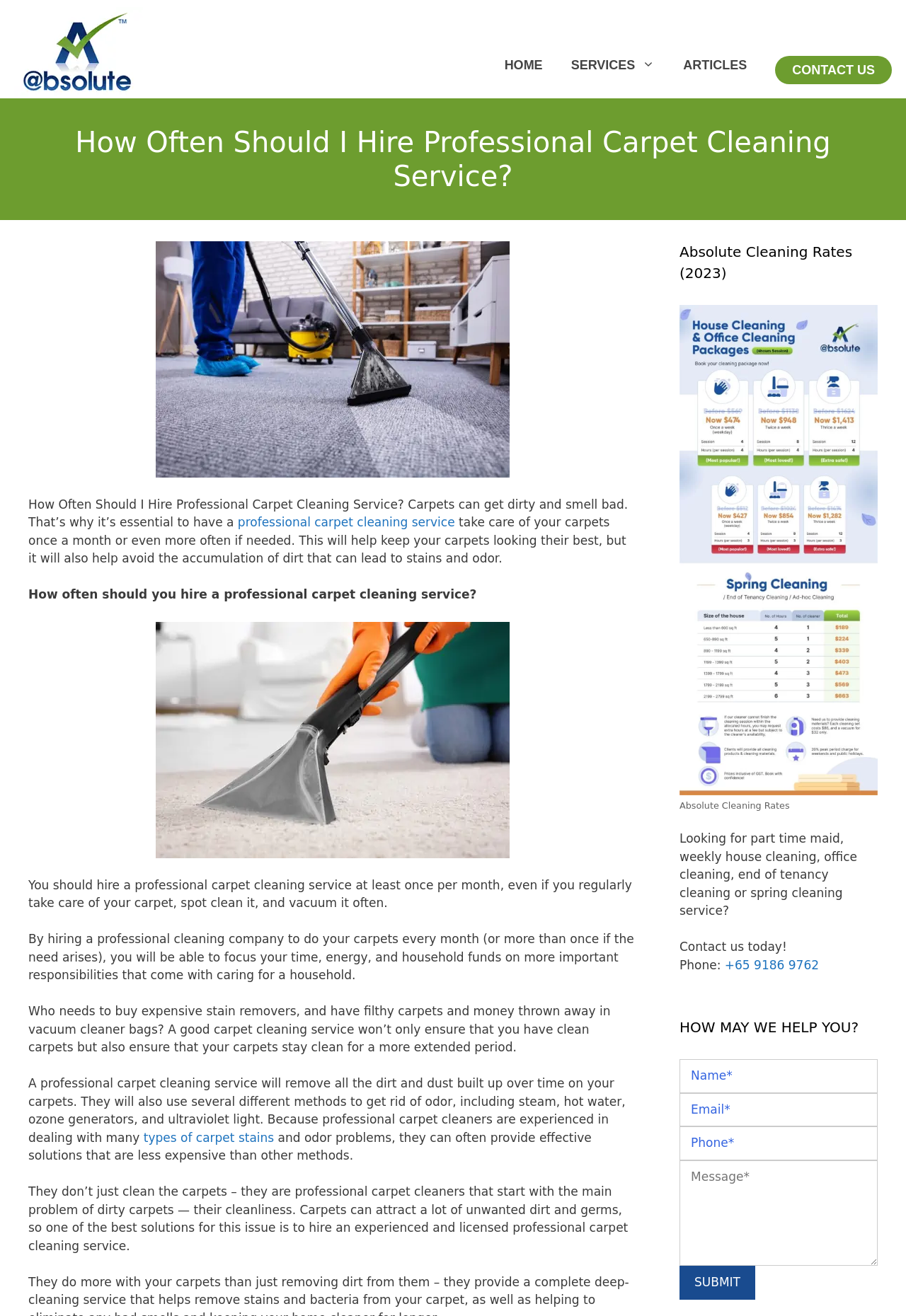What is the phone number to contact Absolute Cleaning?
Based on the image, answer the question with as much detail as possible.

The phone number to contact Absolute Cleaning is mentioned in the complementary section of the webpage, below the heading 'HOW MAY WE HELP YOU?'.